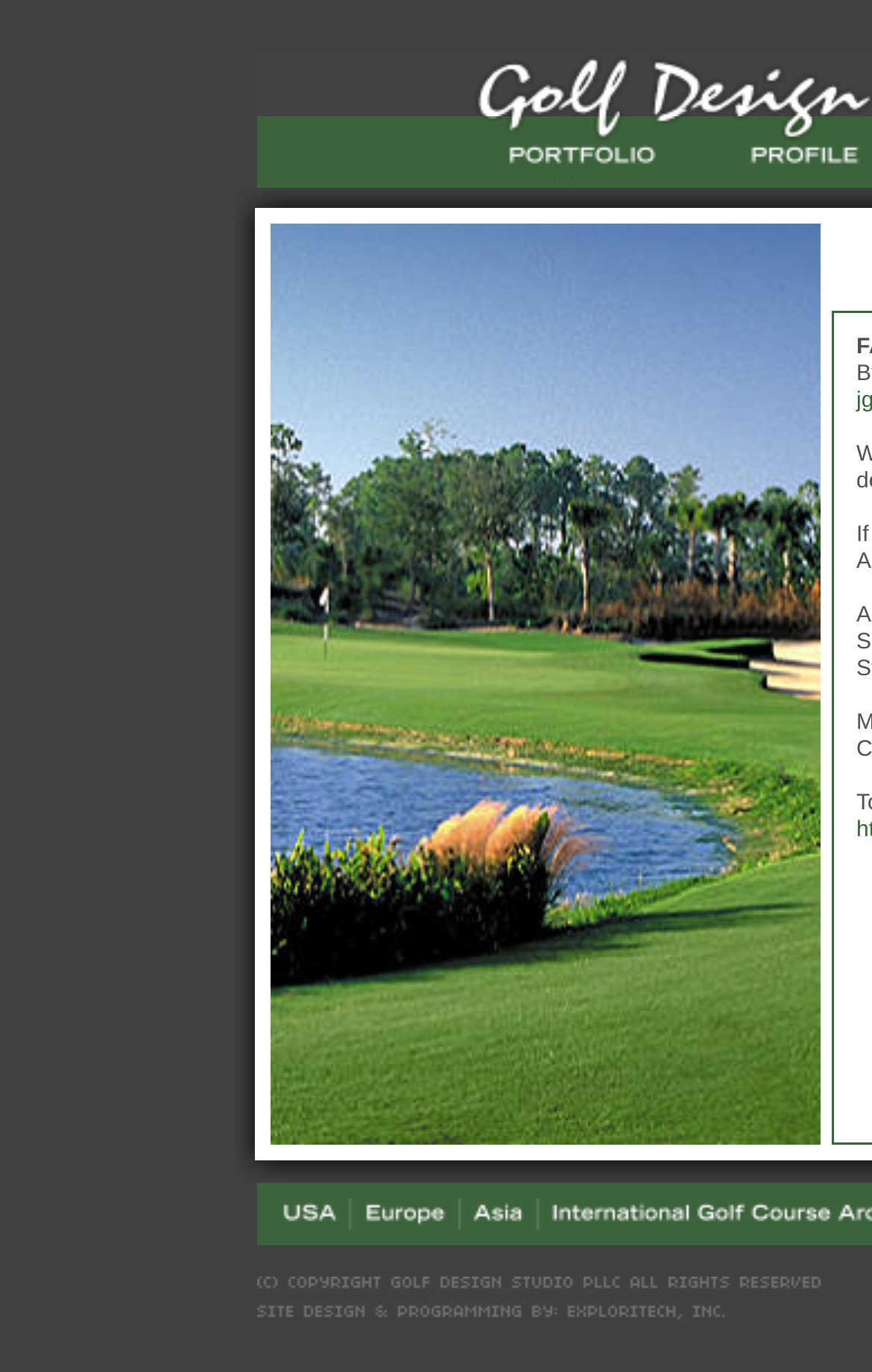Use a single word or phrase to answer the question:
How many images are on this webpage?

7